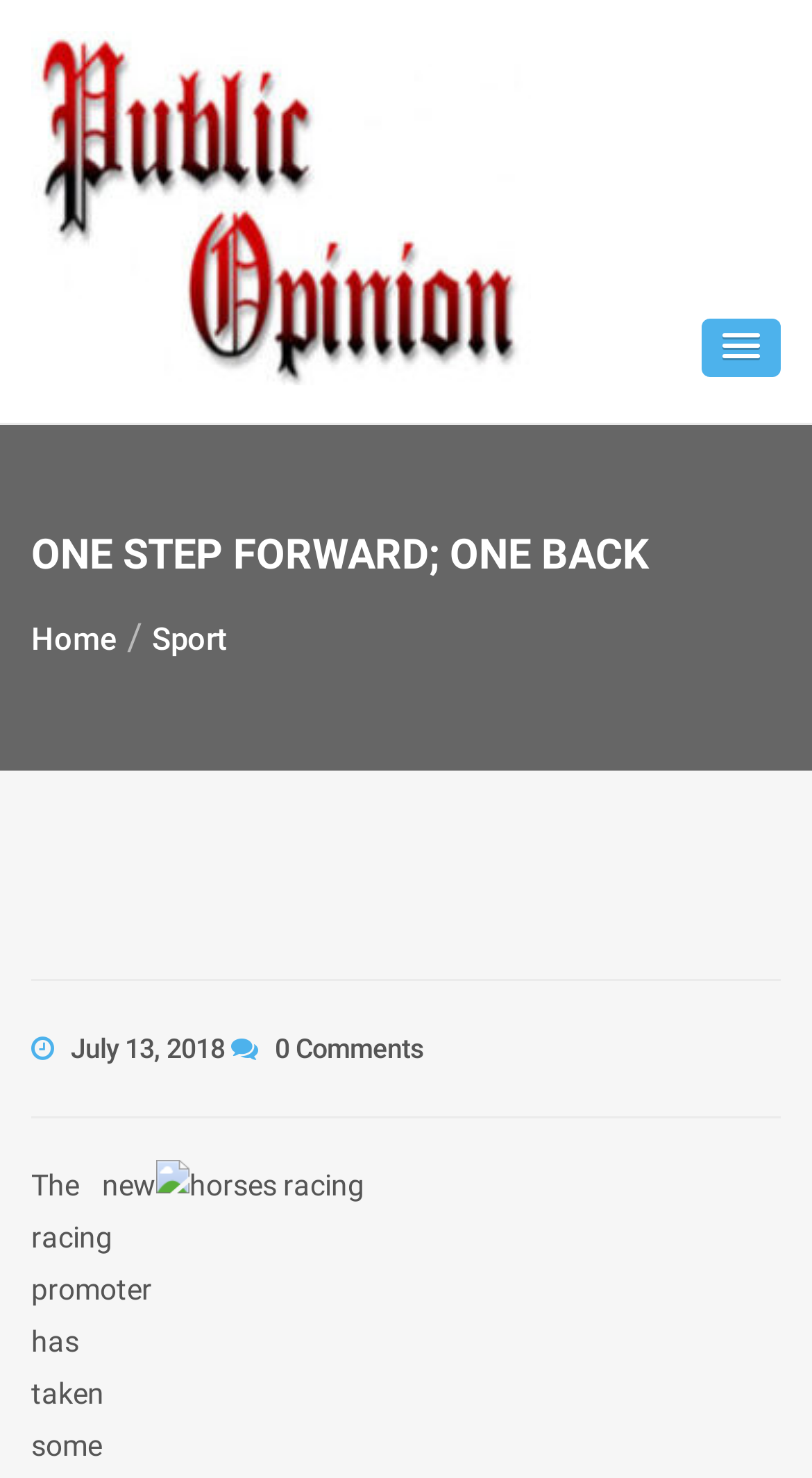Find the bounding box coordinates for the HTML element described in this sentence: "July 13, 2018". Provide the coordinates as four float numbers between 0 and 1, in the format [left, top, right, bottom].

[0.087, 0.699, 0.277, 0.72]